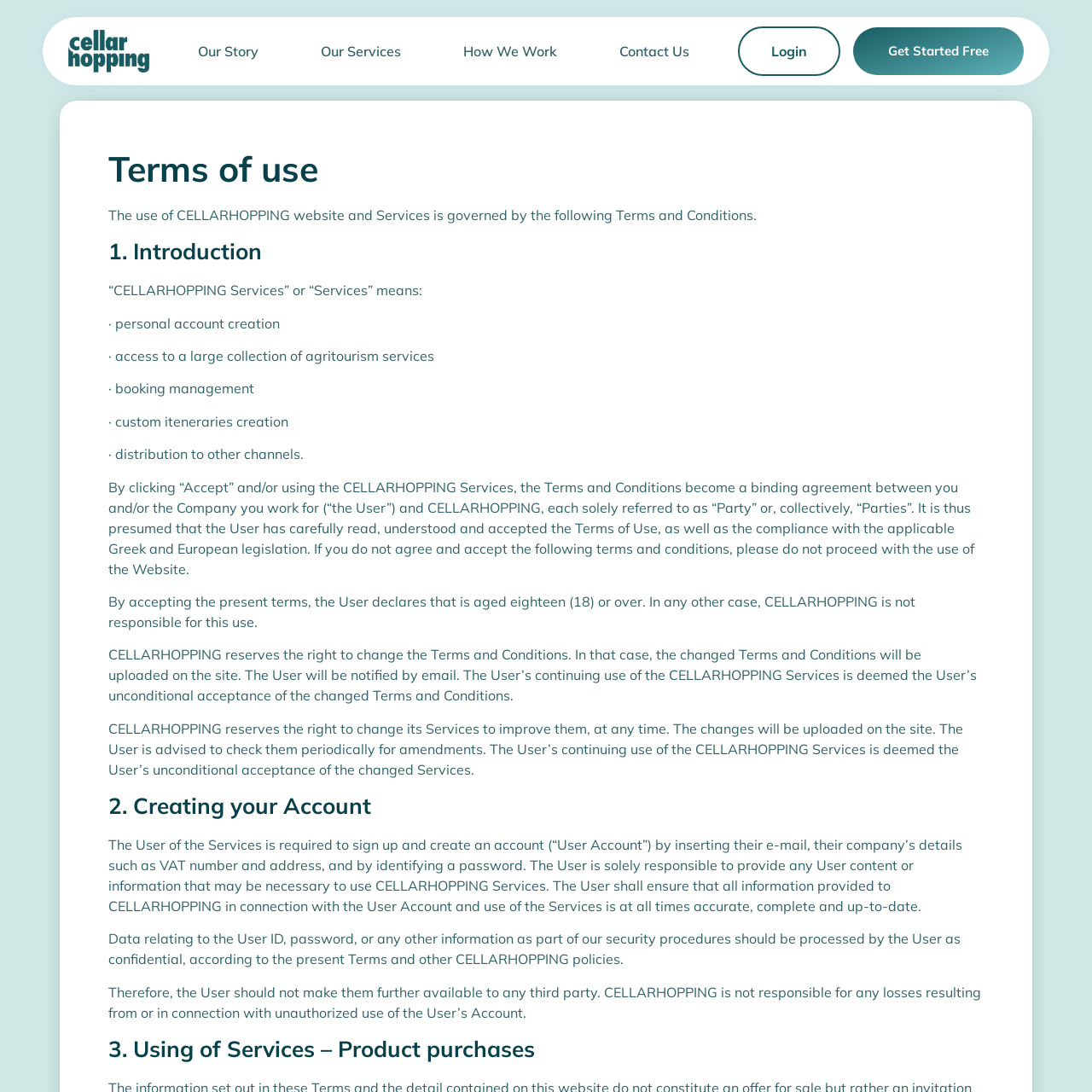Identify the bounding box of the HTML element described here: "Get Started Free". Provide the coordinates as four float numbers between 0 and 1: [left, top, right, bottom].

[0.781, 0.025, 0.938, 0.069]